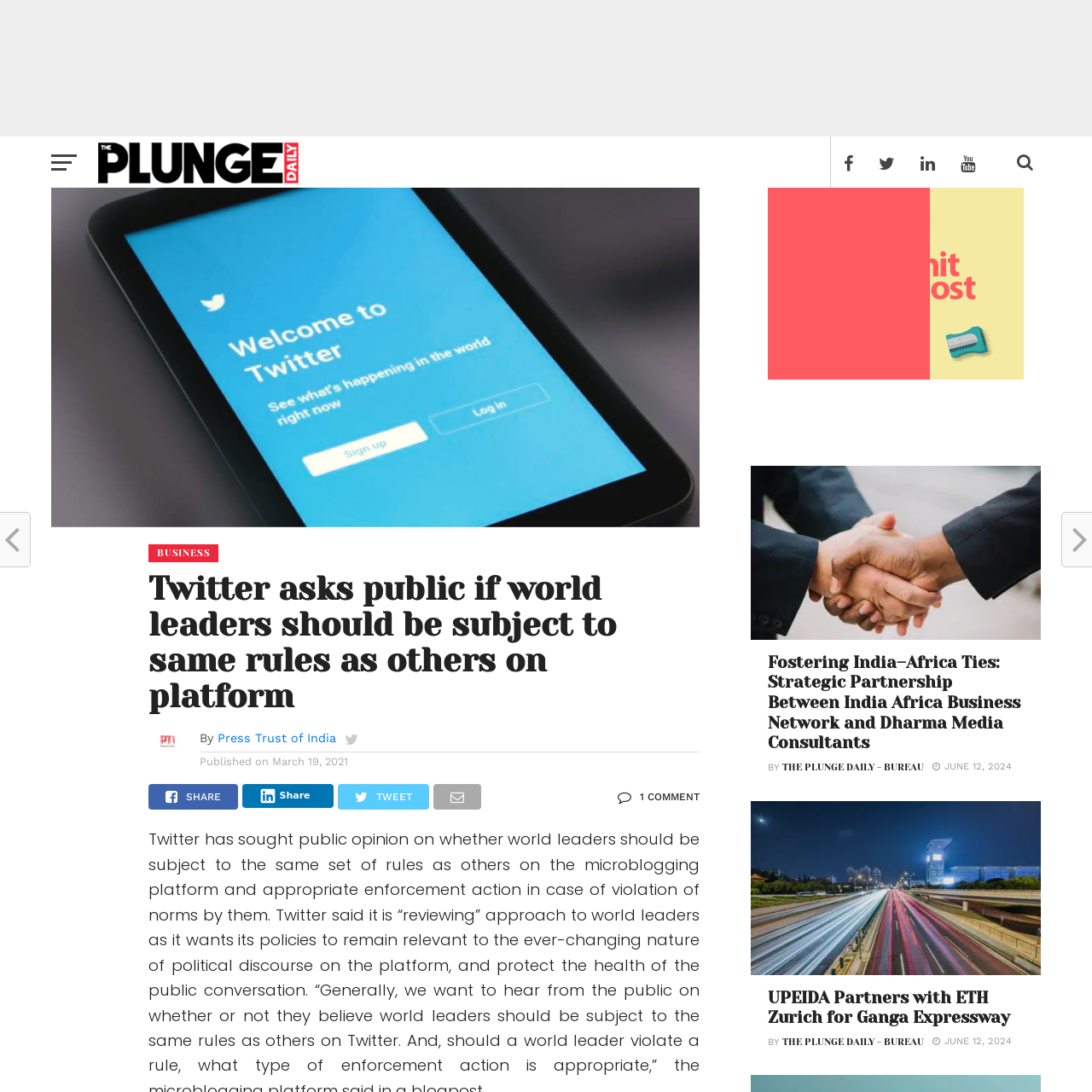Using the provided element description, identify the bounding box coordinates as (top-left x, top-left y, bottom-right x, bottom-right y). Ensure all values are between 0 and 1. Description: Share

[0.238, 0.721, 0.29, 0.737]